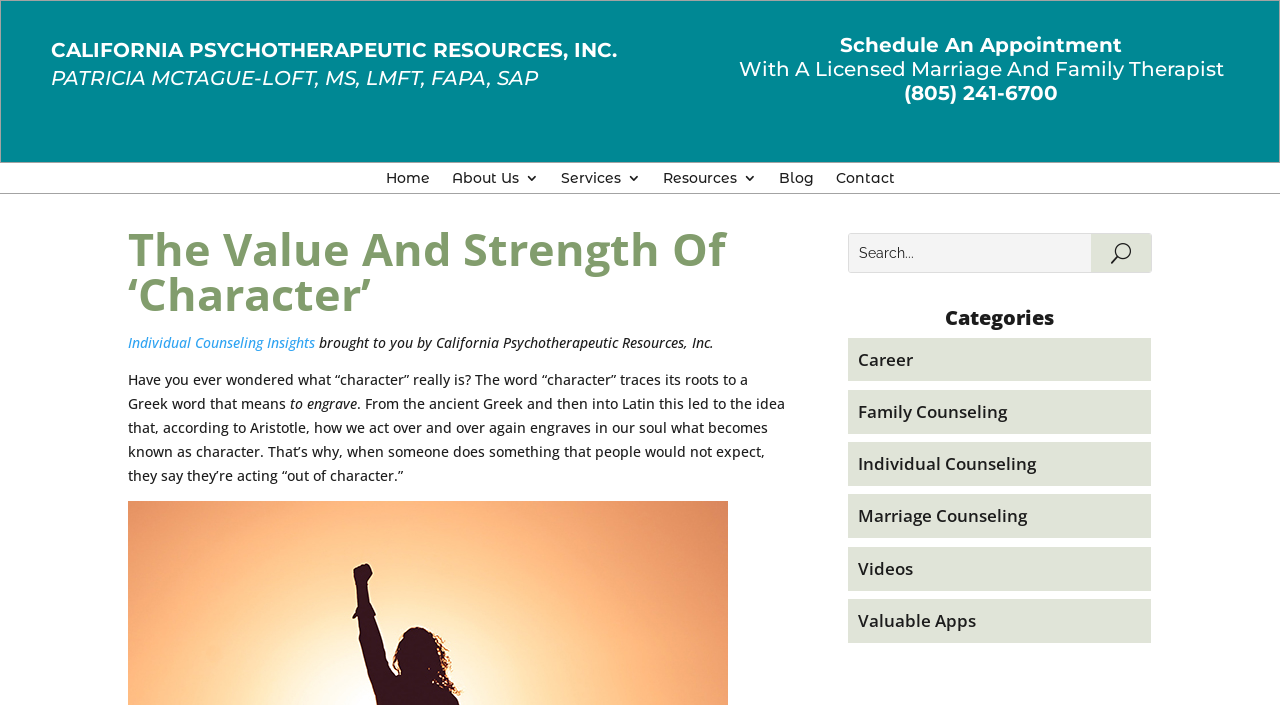Please specify the bounding box coordinates of the area that should be clicked to accomplish the following instruction: "Search for something". The coordinates should consist of four float numbers between 0 and 1, i.e., [left, top, right, bottom].

[0.663, 0.331, 0.899, 0.385]